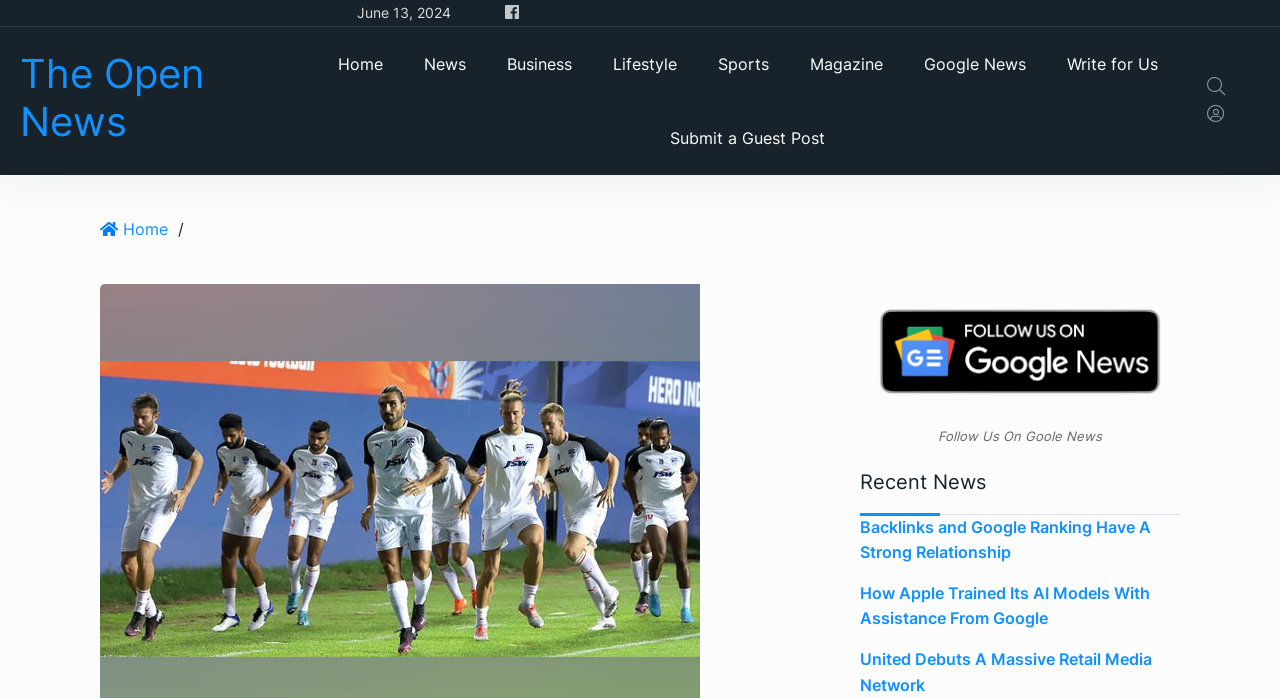Answer the following inquiry with a single word or phrase:
What is the topic of the first news article?

Backlinks and Google Ranking